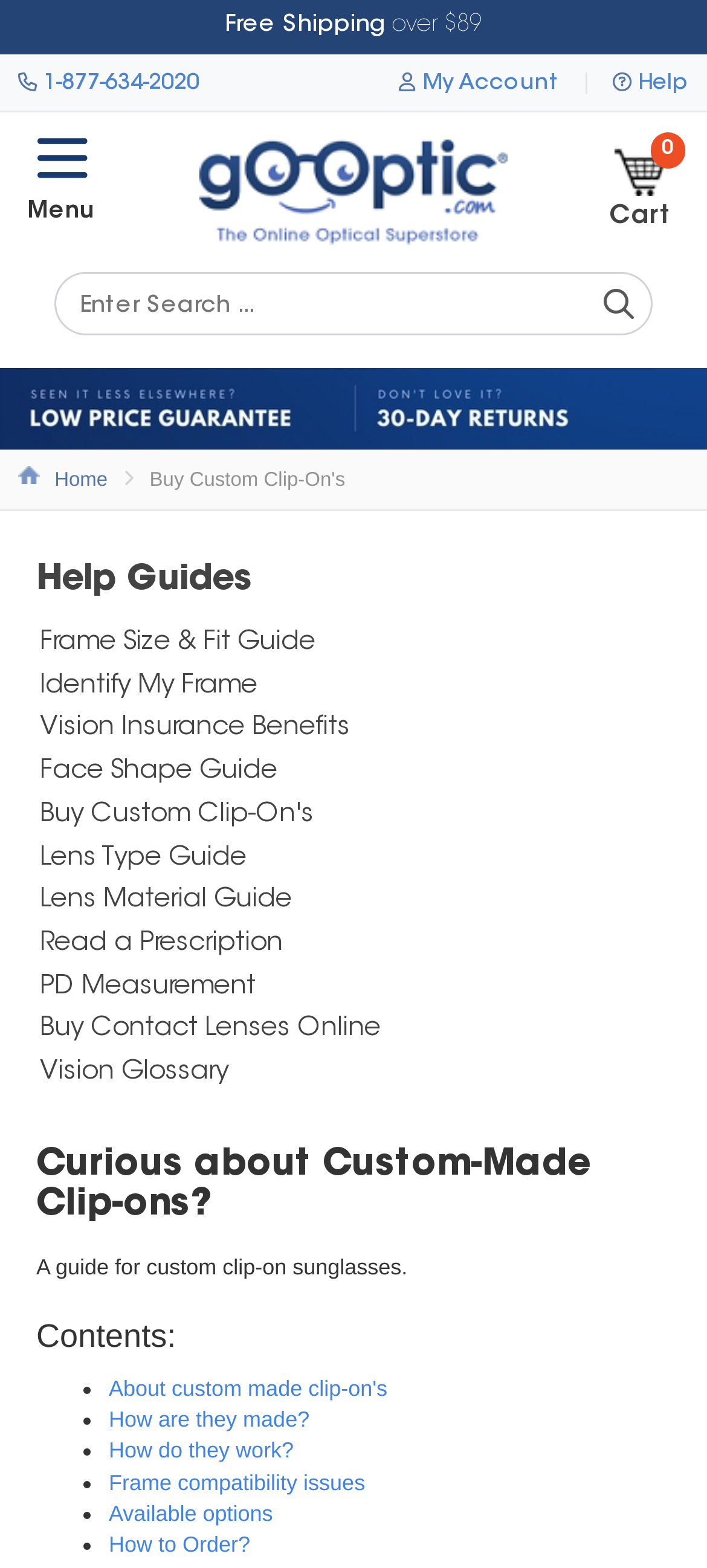Find the bounding box coordinates of the element to click in order to complete this instruction: "Read help guides". The bounding box coordinates must be four float numbers between 0 and 1, denoted as [left, top, right, bottom].

[0.867, 0.046, 0.974, 0.06]